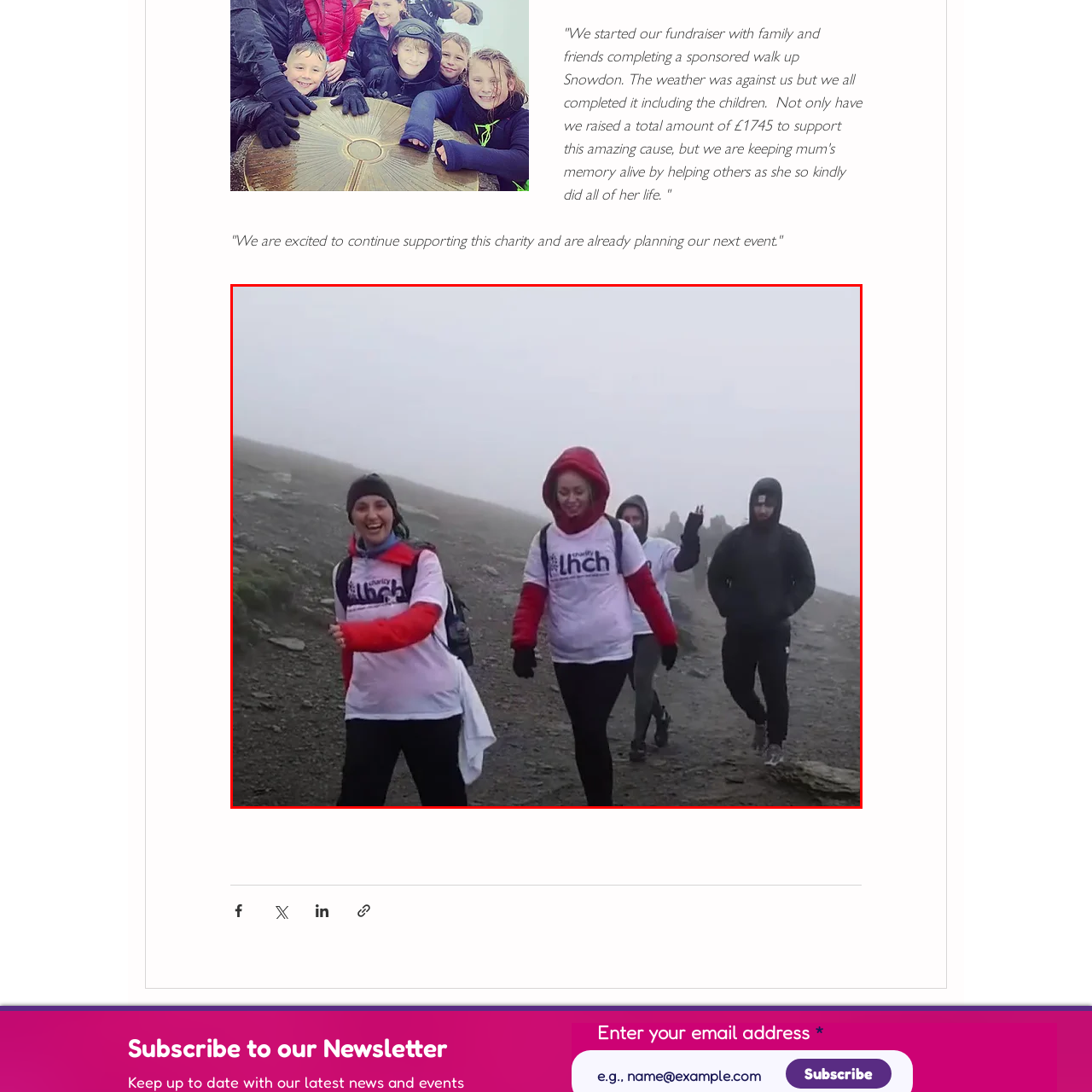Create a detailed narrative describing the image bounded by the red box.

The image captures a group of enthusiastic individuals participating in a sponsored walk up Snowdon, braving the challenging weather conditions. They are clad in matching t-shirts that promote the charity LHCH, symbolizing their commitment to a cause close to their hearts. The group’s joyful expressions reflect their determination and camaraderie as they trek along the rocky path, surrounded by a misty, ethereal backdrop. This heartwarming scene depicts not only their physical effort but also their dedication to honoring the memory of a loved one while raising funds to support a remarkable charity.